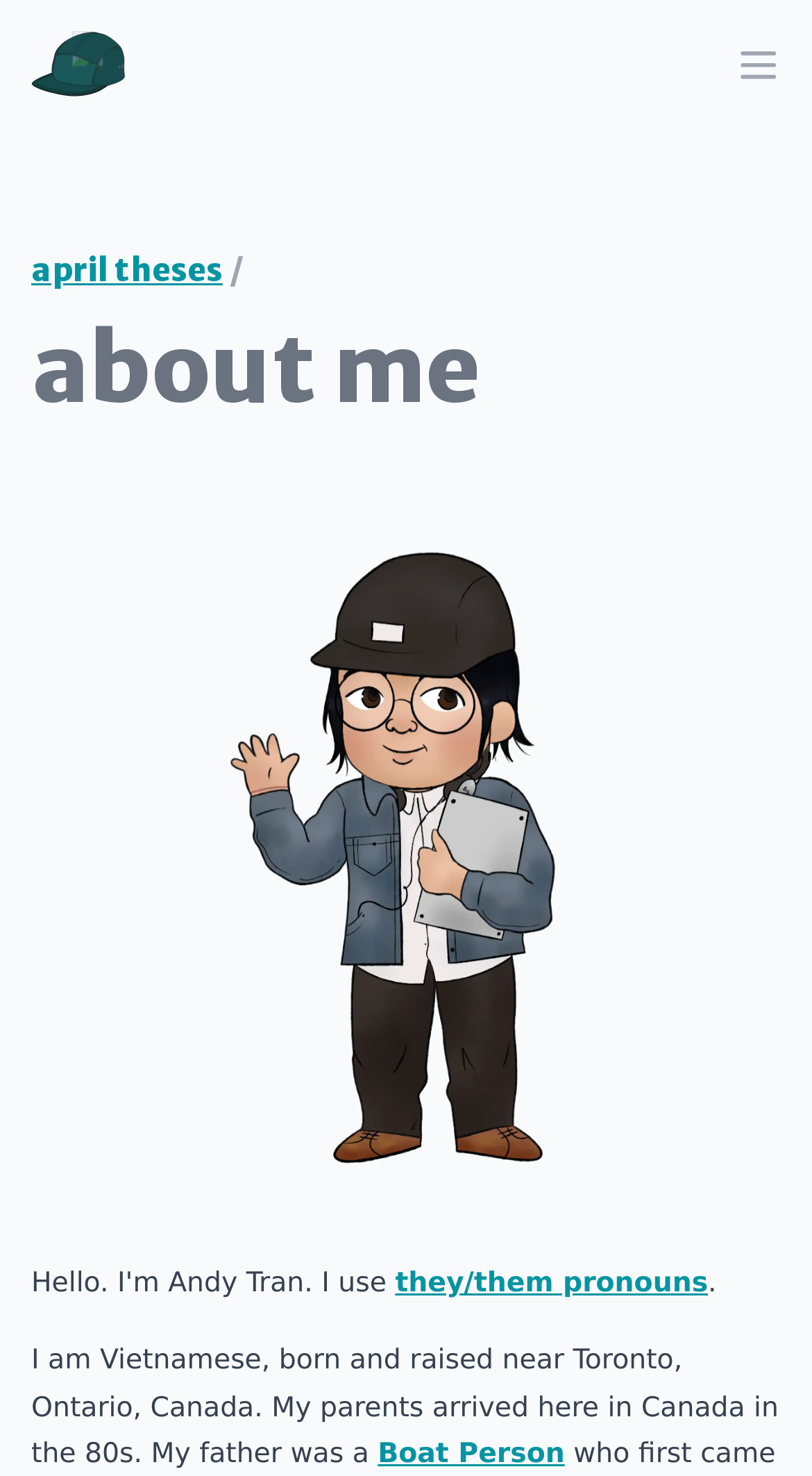What is the pronoun used by the author?
Please answer the question with as much detail as possible using the screenshot.

The pronoun used by the author can be found in the link 'they/them pronouns' in the 'about me' section, which indicates that the author prefers to be referred to with the pronouns 'they' and 'them'.